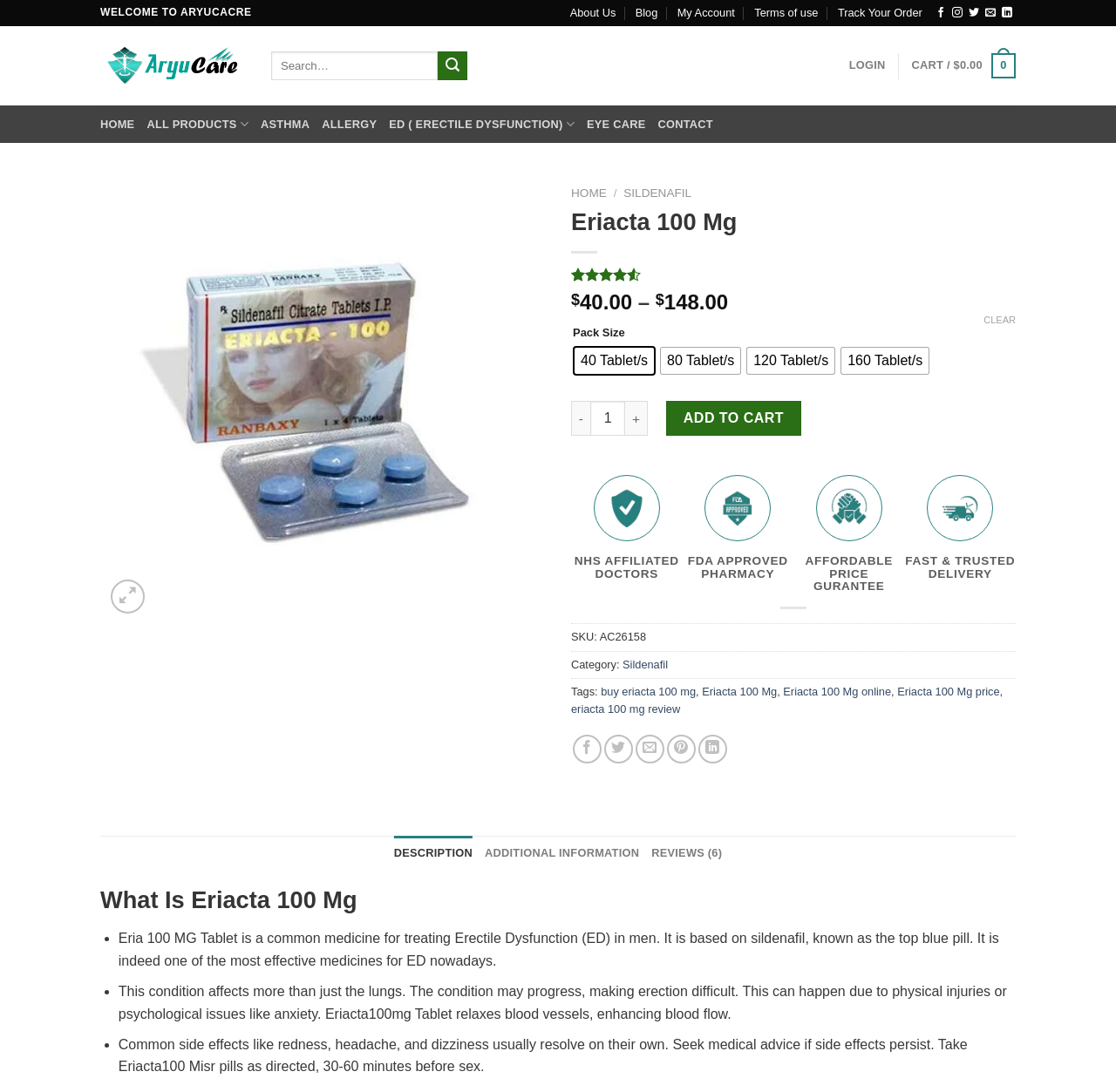Bounding box coordinates must be specified in the format (top-left x, top-left y, bottom-right x, bottom-right y). All values should be floating point numbers between 0 and 1. What are the bounding box coordinates of the UI element described as: parent_node: Search for: name="s" placeholder="Search…"

[0.243, 0.047, 0.392, 0.073]